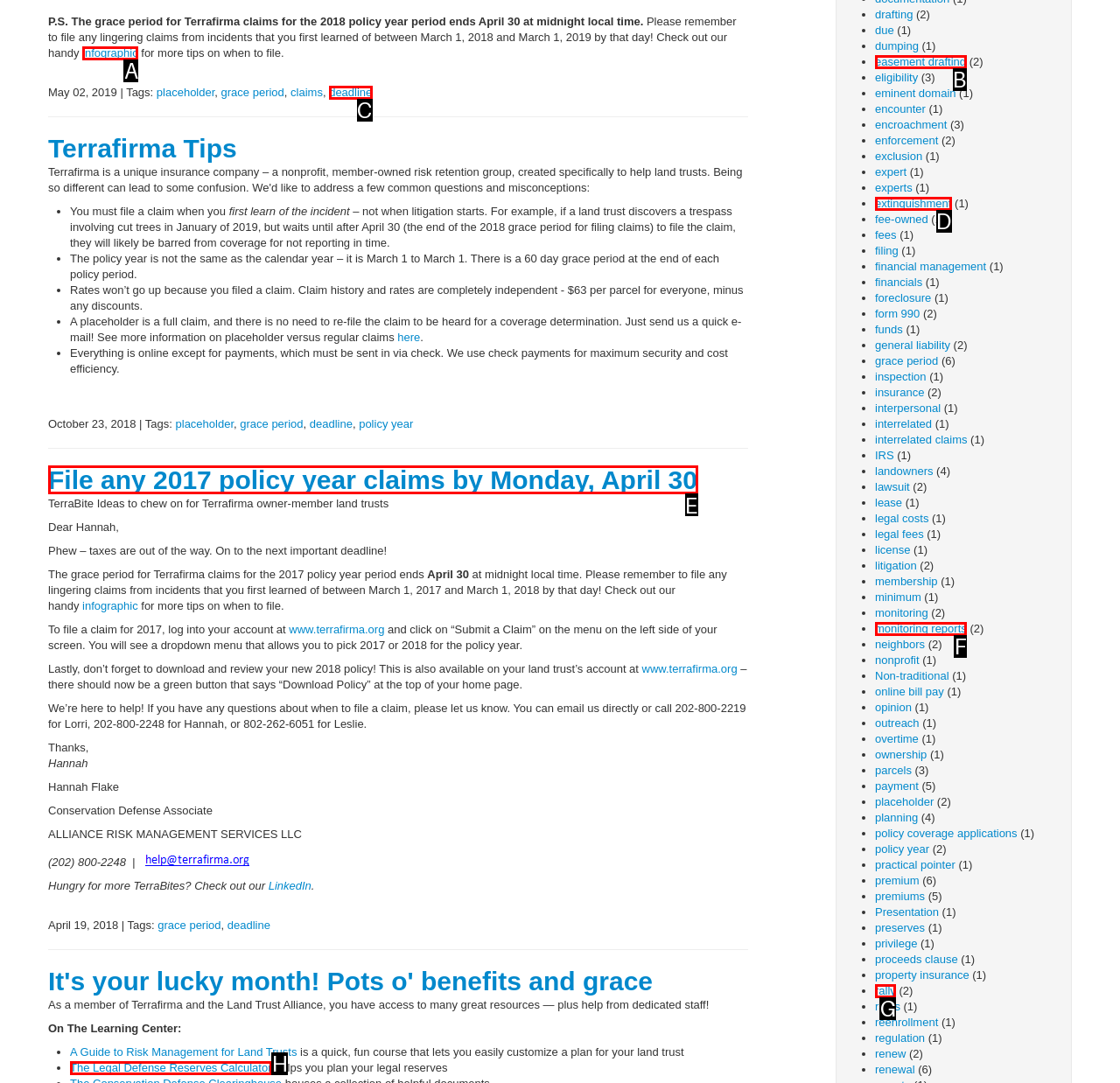Select the proper HTML element to perform the given task: click the link to file a claim Answer with the corresponding letter from the provided choices.

E